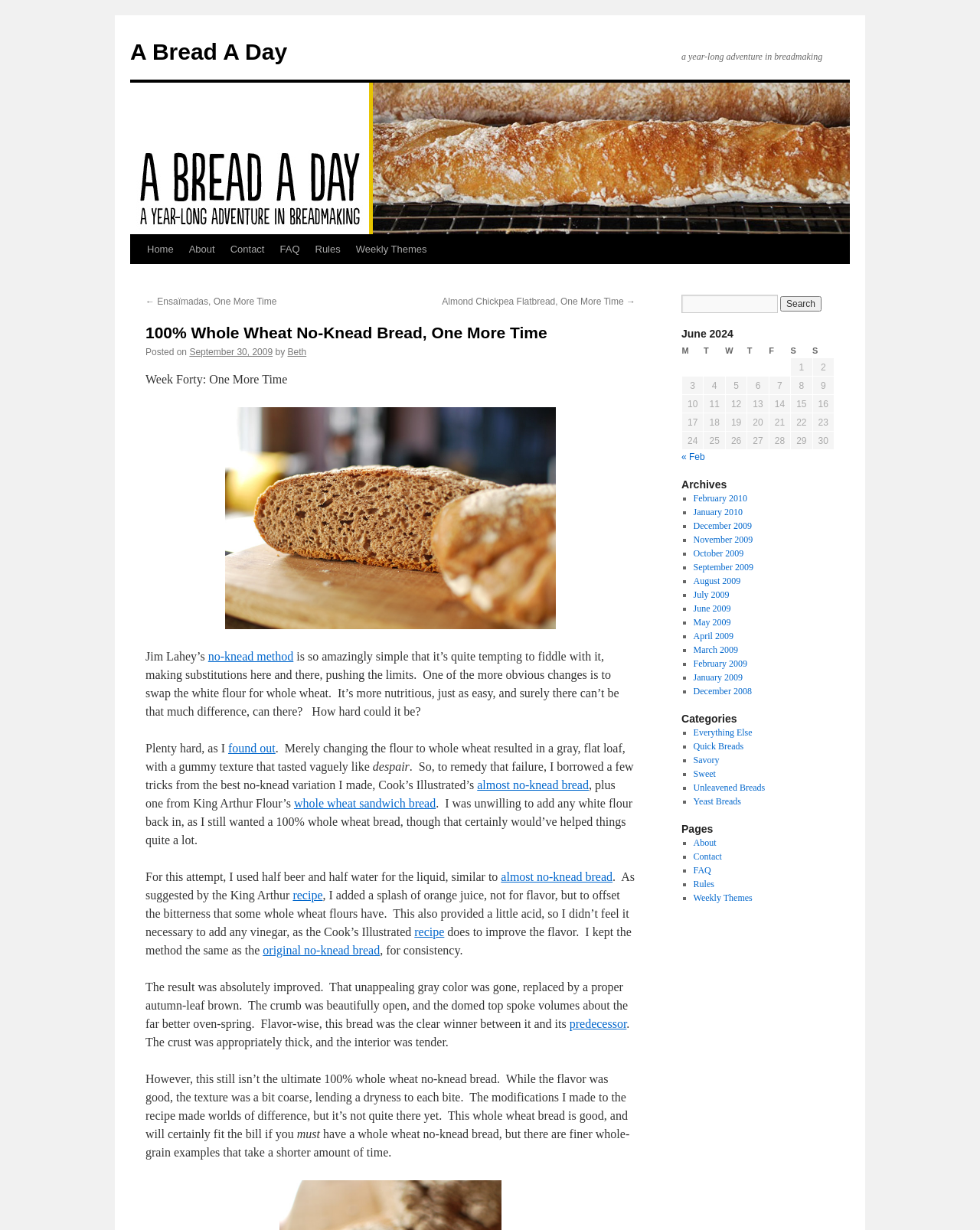Utilize the information from the image to answer the question in detail:
What is the name of the website?

I determined the answer by looking at the title of the webpage, which is '100% Whole Wheat No-Knead Bread, One More Time | A Bread A Day'. The title clearly indicates that the name of the website is 'A Bread A Day'.